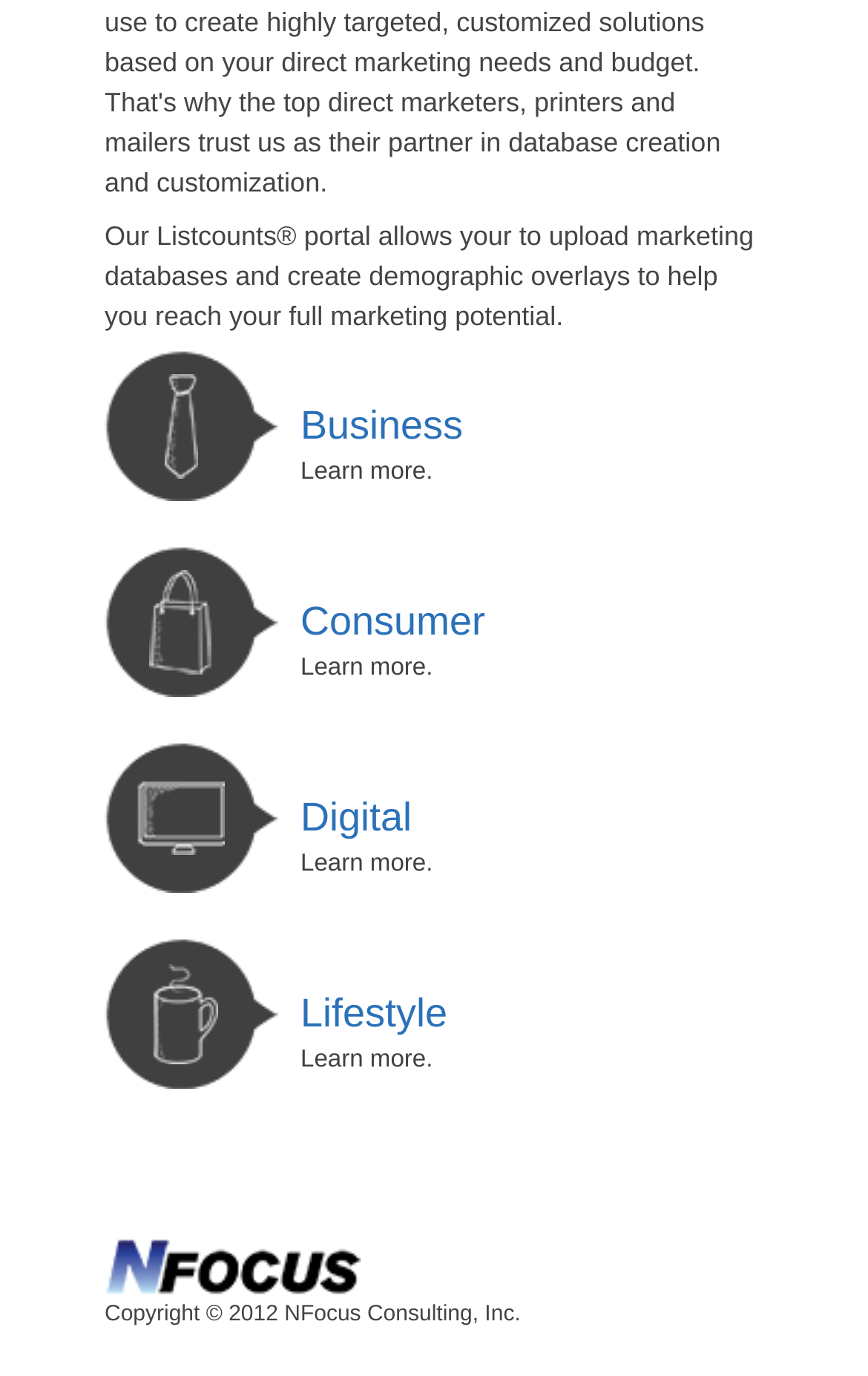Provide a single word or phrase answer to the question: 
How many categories are listed on the webpage?

4